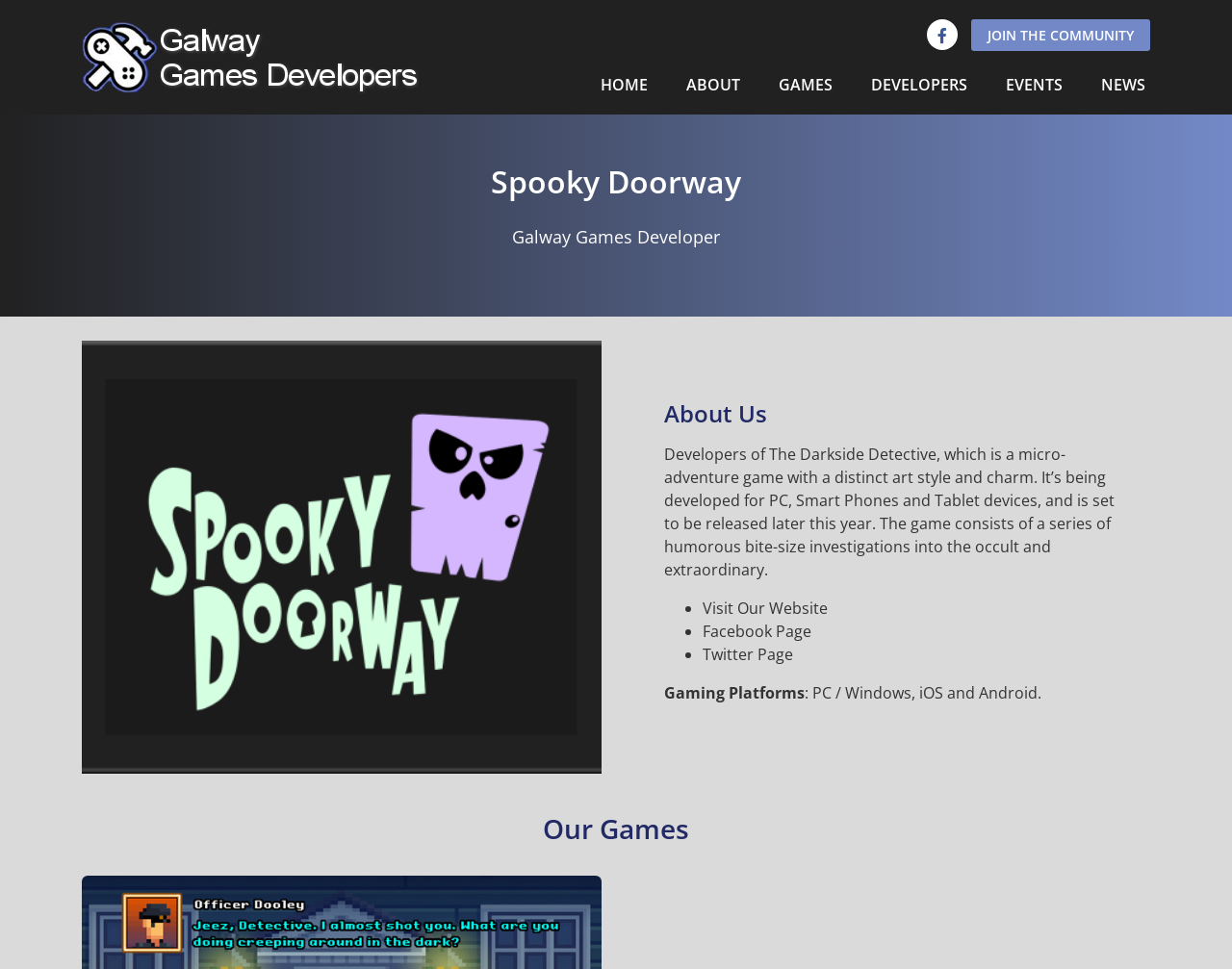Determine the bounding box coordinates of the region to click in order to accomplish the following instruction: "Visit the home page". Provide the coordinates as four float numbers between 0 and 1, specifically [left, top, right, bottom].

[0.472, 0.07, 0.541, 0.118]